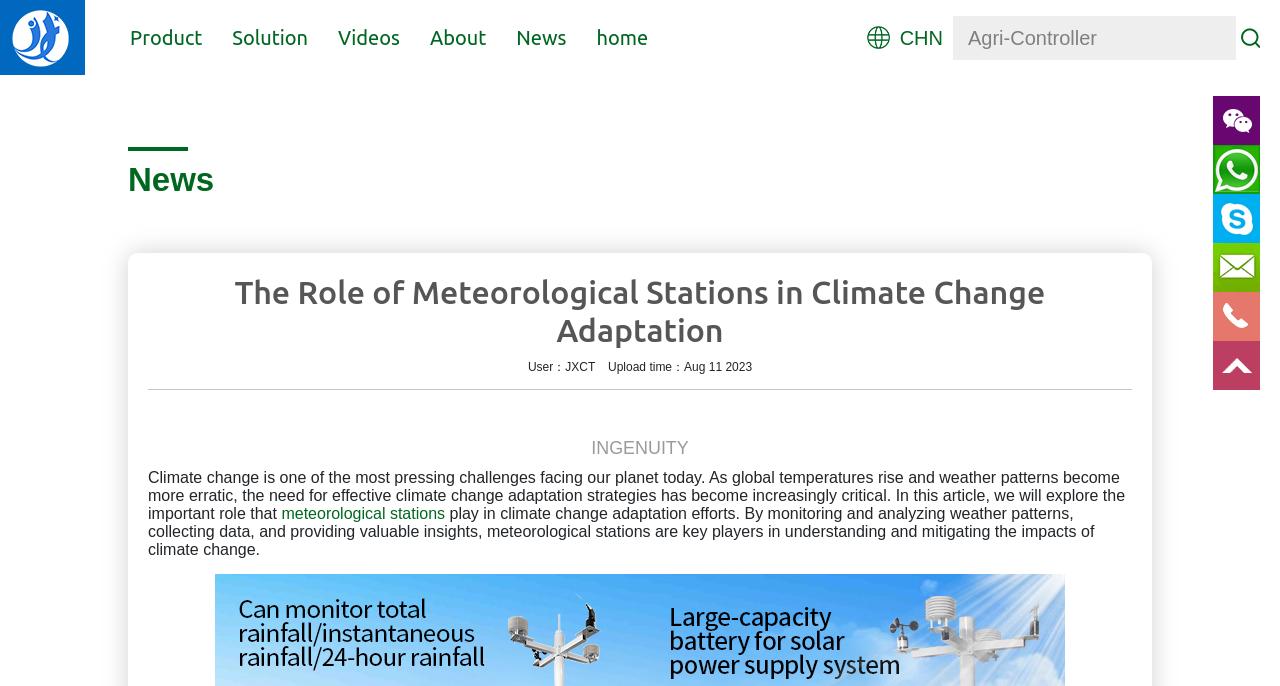Pinpoint the bounding box coordinates of the area that must be clicked to complete this instruction: "Click on the 'About' link".

[0.336, 0.033, 0.38, 0.077]